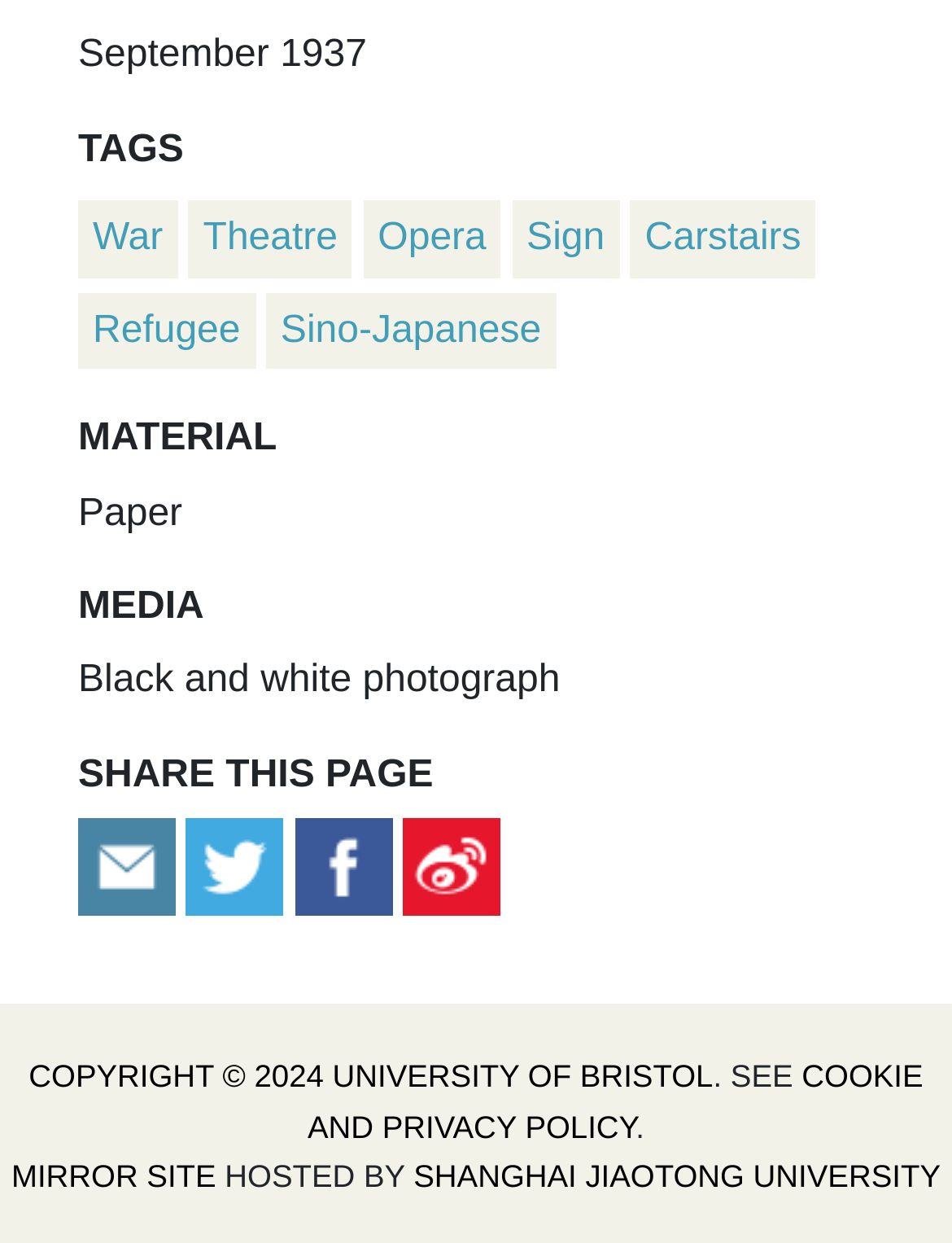Find the bounding box coordinates of the element's region that should be clicked in order to follow the given instruction: "Click the 'Home' link". The coordinates should consist of four float numbers between 0 and 1, i.e., [left, top, right, bottom].

None